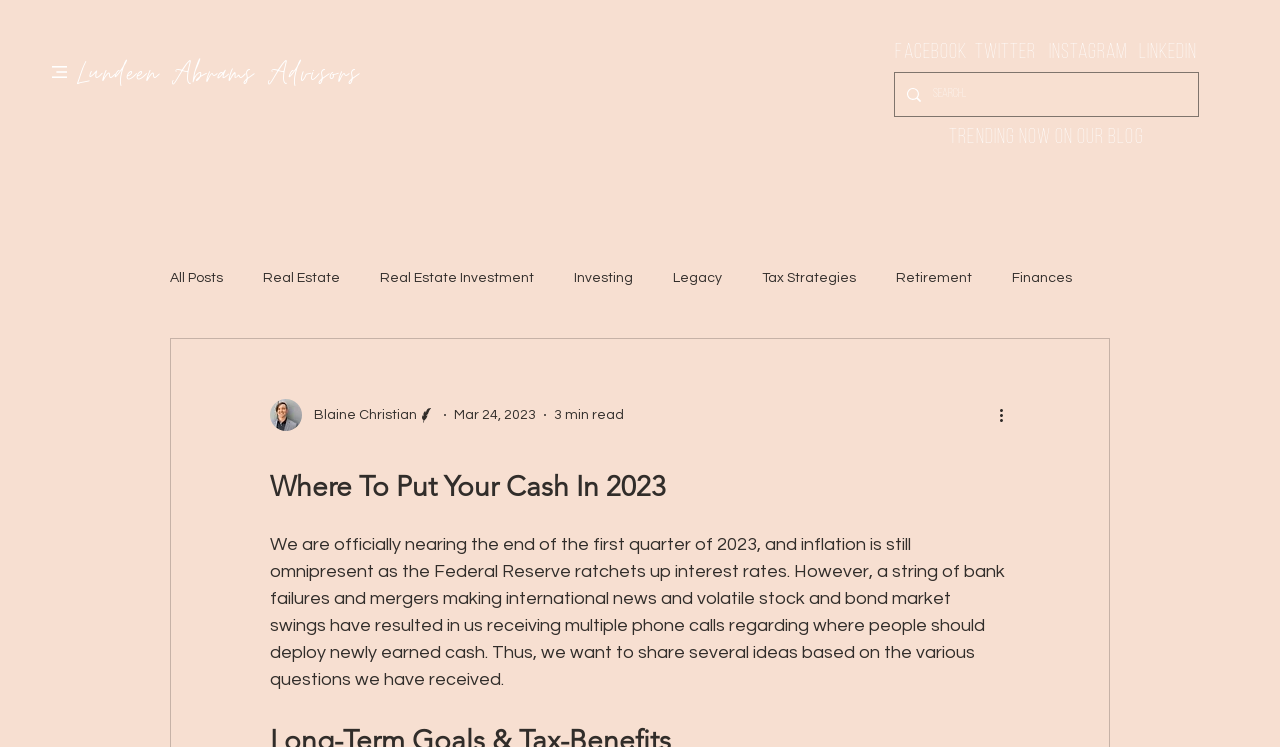Who is the author of this article?
Based on the screenshot, respond with a single word or phrase.

Blaine Christian